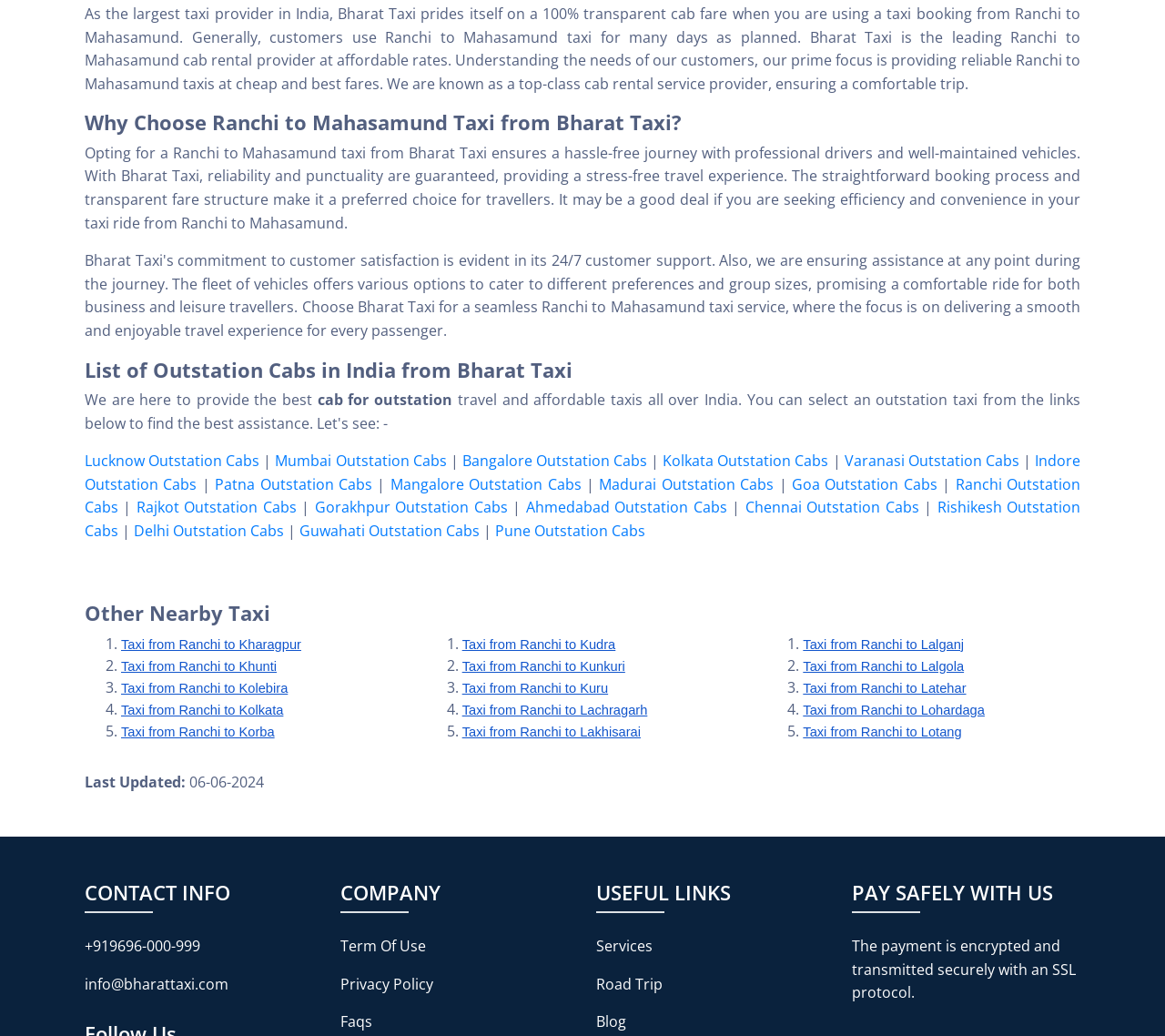Could you determine the bounding box coordinates of the clickable element to complete the instruction: "Click on Taxi from Ranchi to Kharagpur"? Provide the coordinates as four float numbers between 0 and 1, i.e., [left, top, right, bottom].

[0.104, 0.611, 0.259, 0.631]